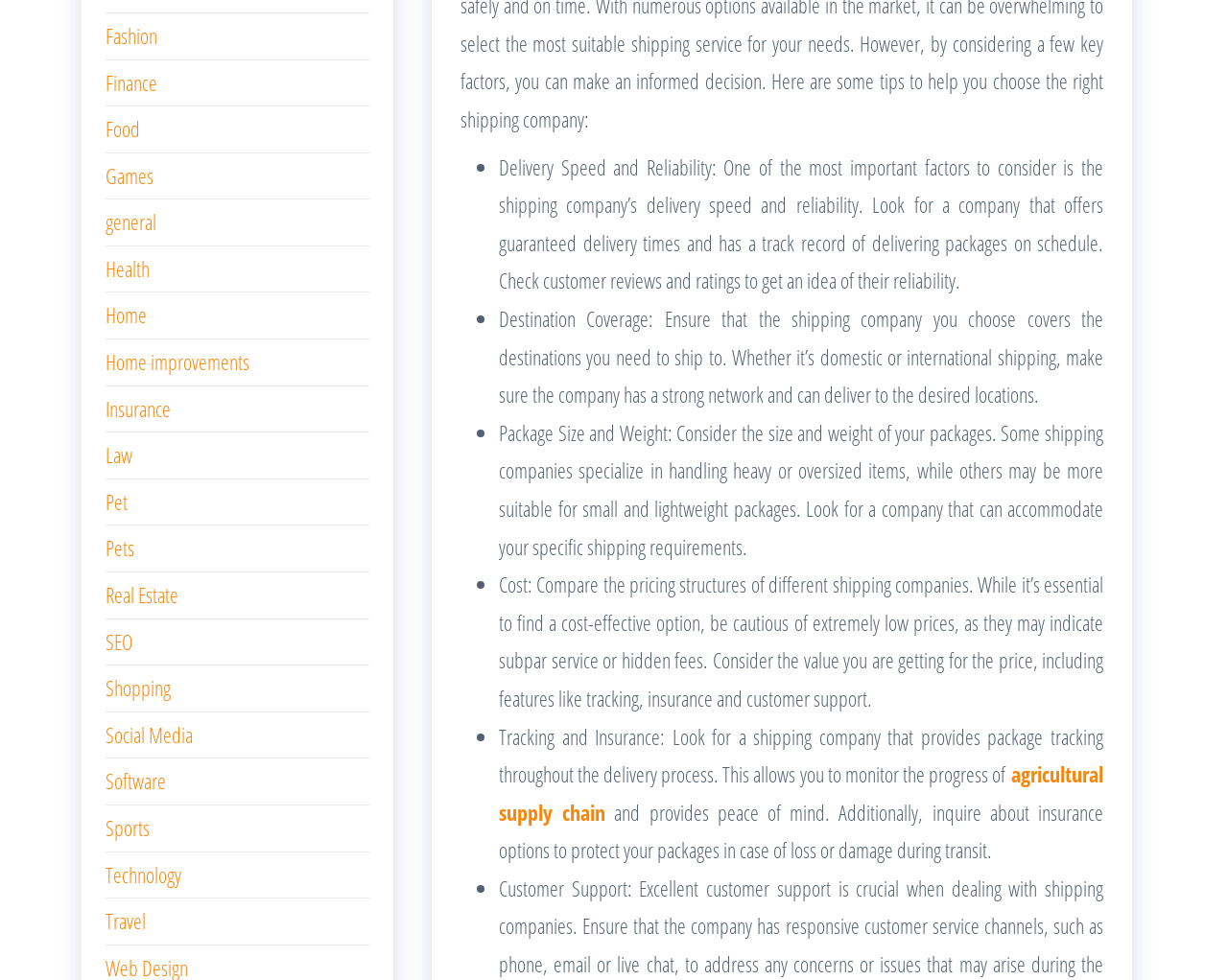Please look at the image and answer the question with a detailed explanation: What is the first factor to consider when choosing a shipping company?

The webpage lists several factors to consider when choosing a shipping company, and the first one mentioned is delivery speed and reliability. This is important because it affects the timely arrival of packages and customer satisfaction.